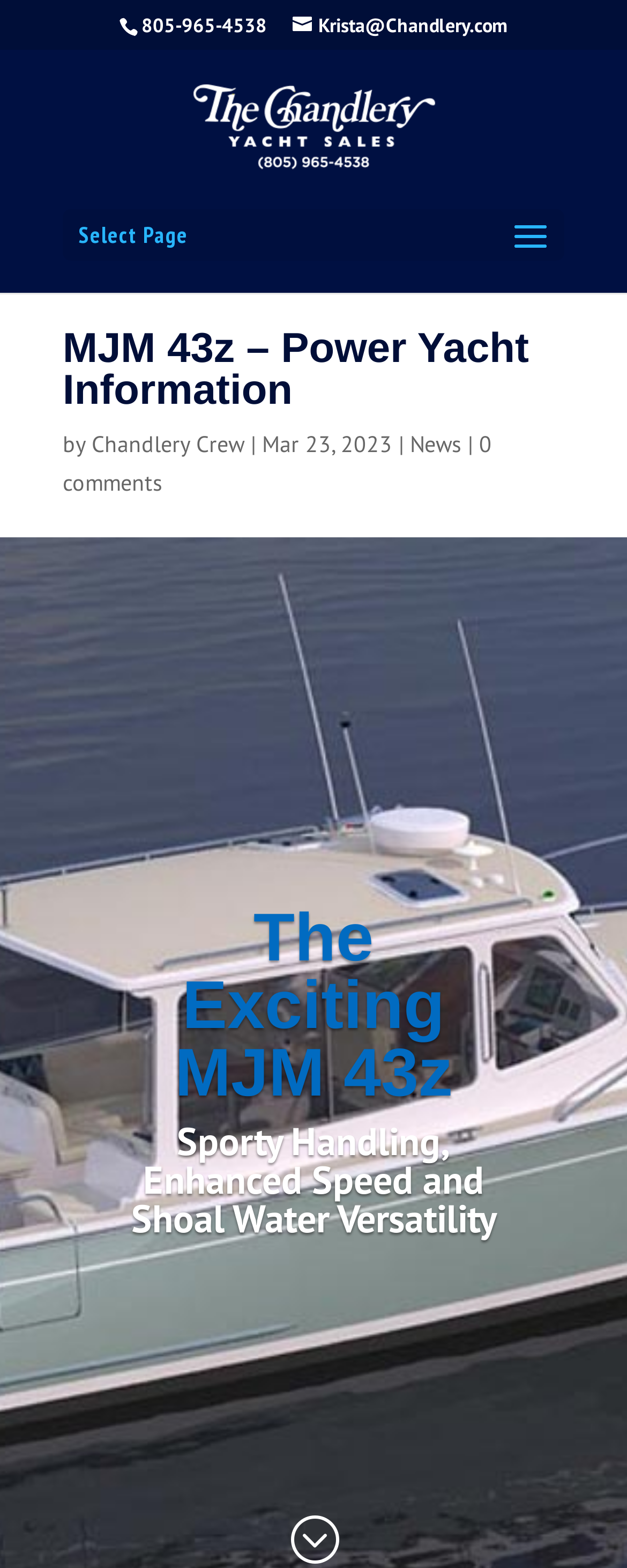Answer with a single word or phrase: 
What is the name of the yacht being described?

MJM 43z